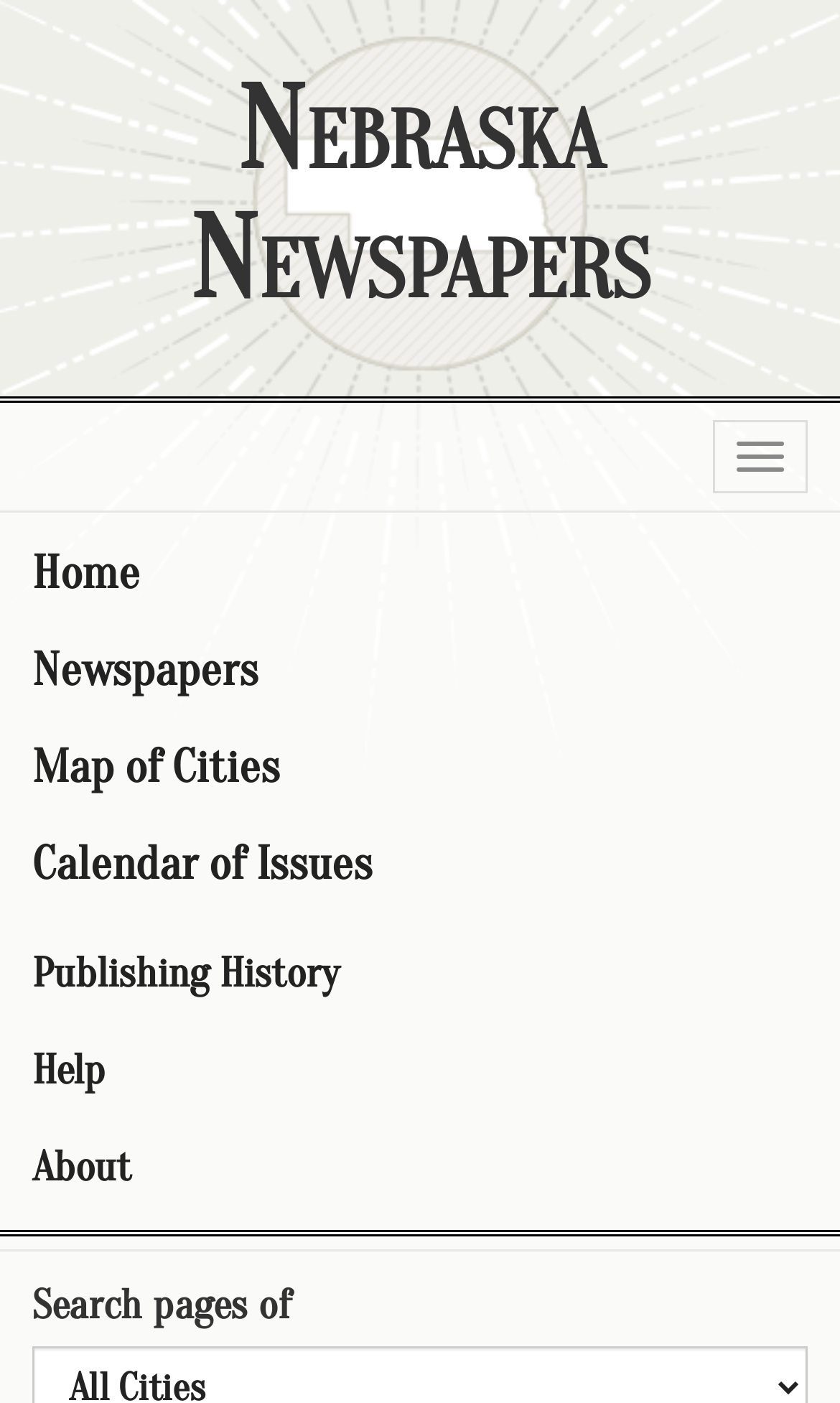Answer the question with a brief word or phrase:
How many main sections are on this page?

2